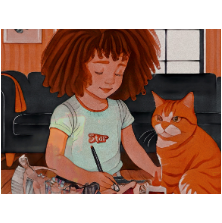What is the animal beside the girl?
Please provide a single word or phrase as your answer based on the screenshot.

Orange cat